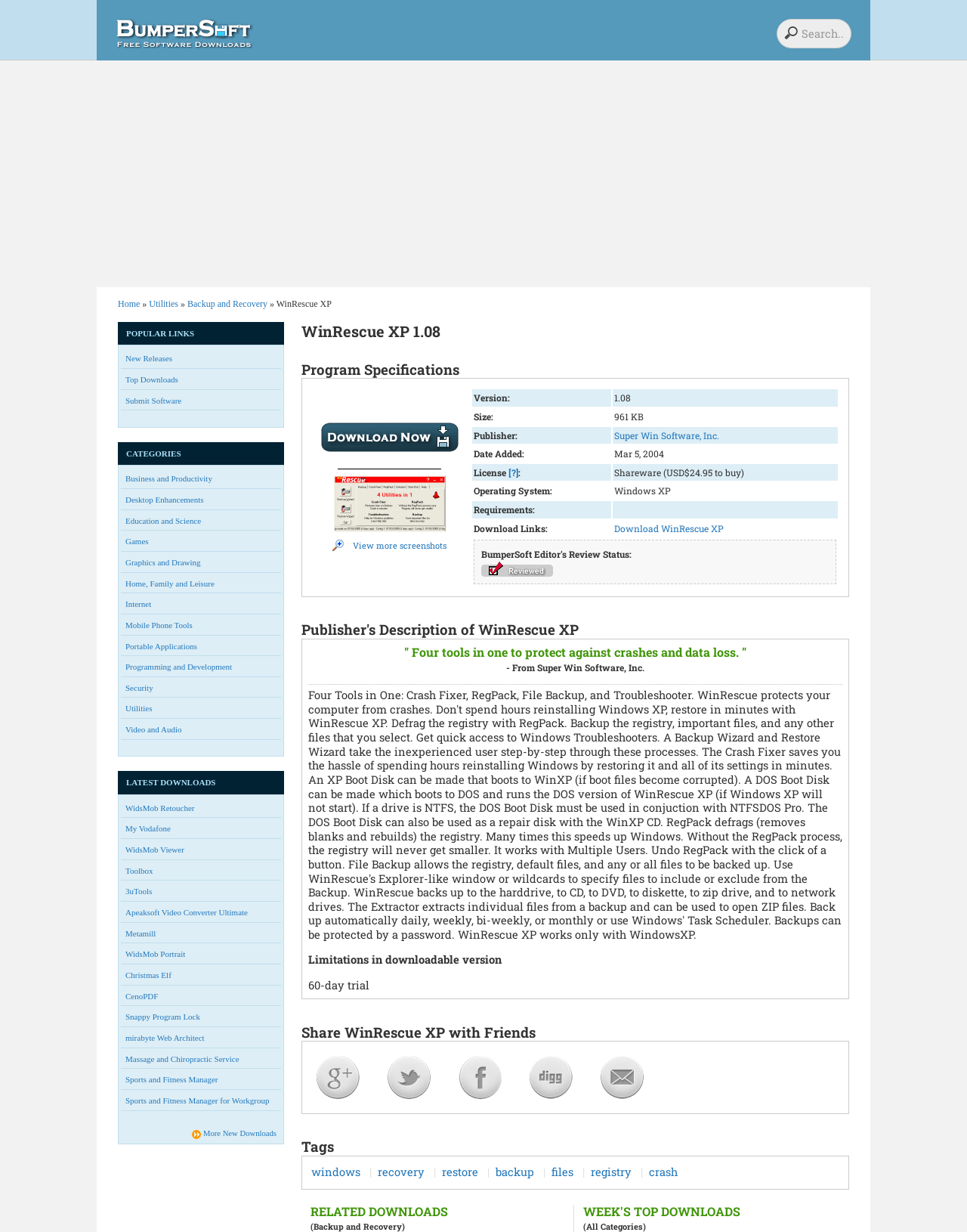Bounding box coordinates are specified in the format (top-left x, top-left y, bottom-right x, bottom-right y). All values are floating point numbers bounded between 0 and 1. Please provide the bounding box coordinate of the region this sentence describes: More New Downloads

[0.21, 0.917, 0.286, 0.923]